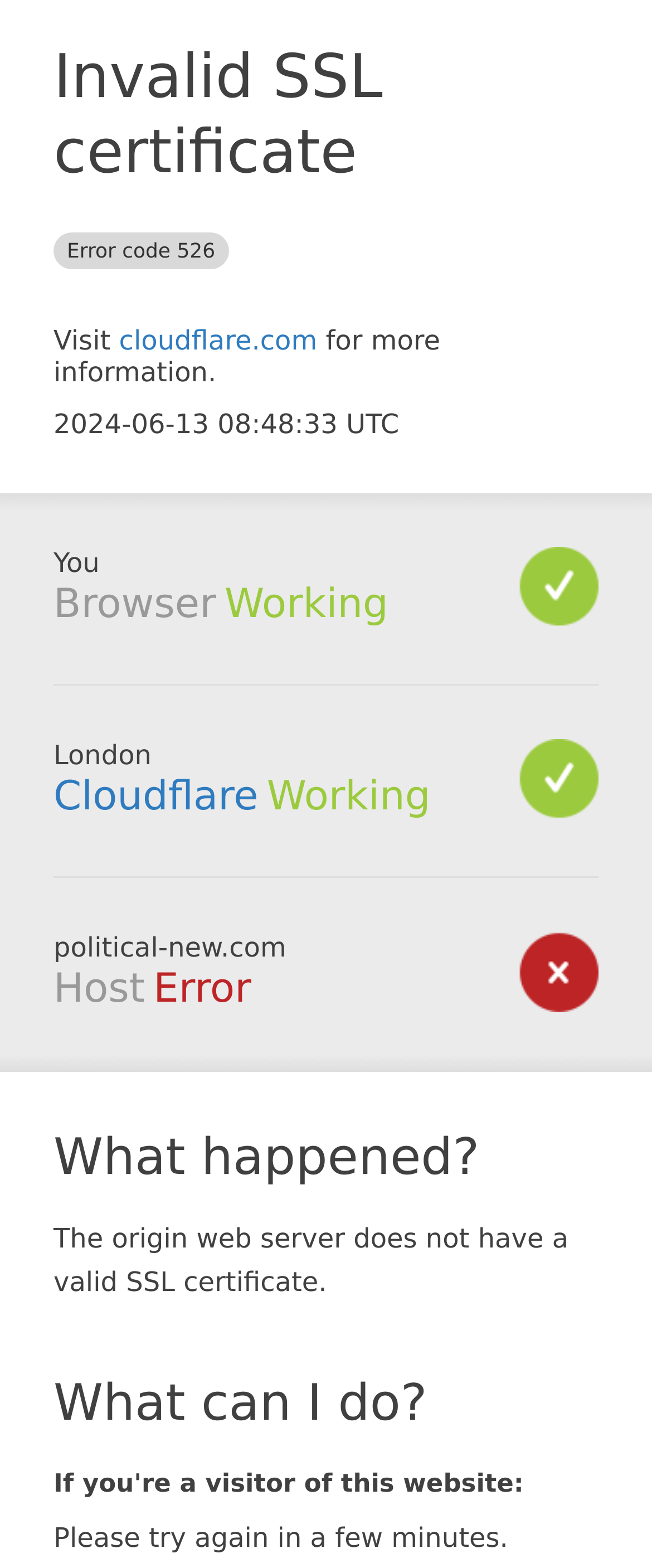What is the principal heading displayed on the webpage?

Invalid SSL certificate Error code 526